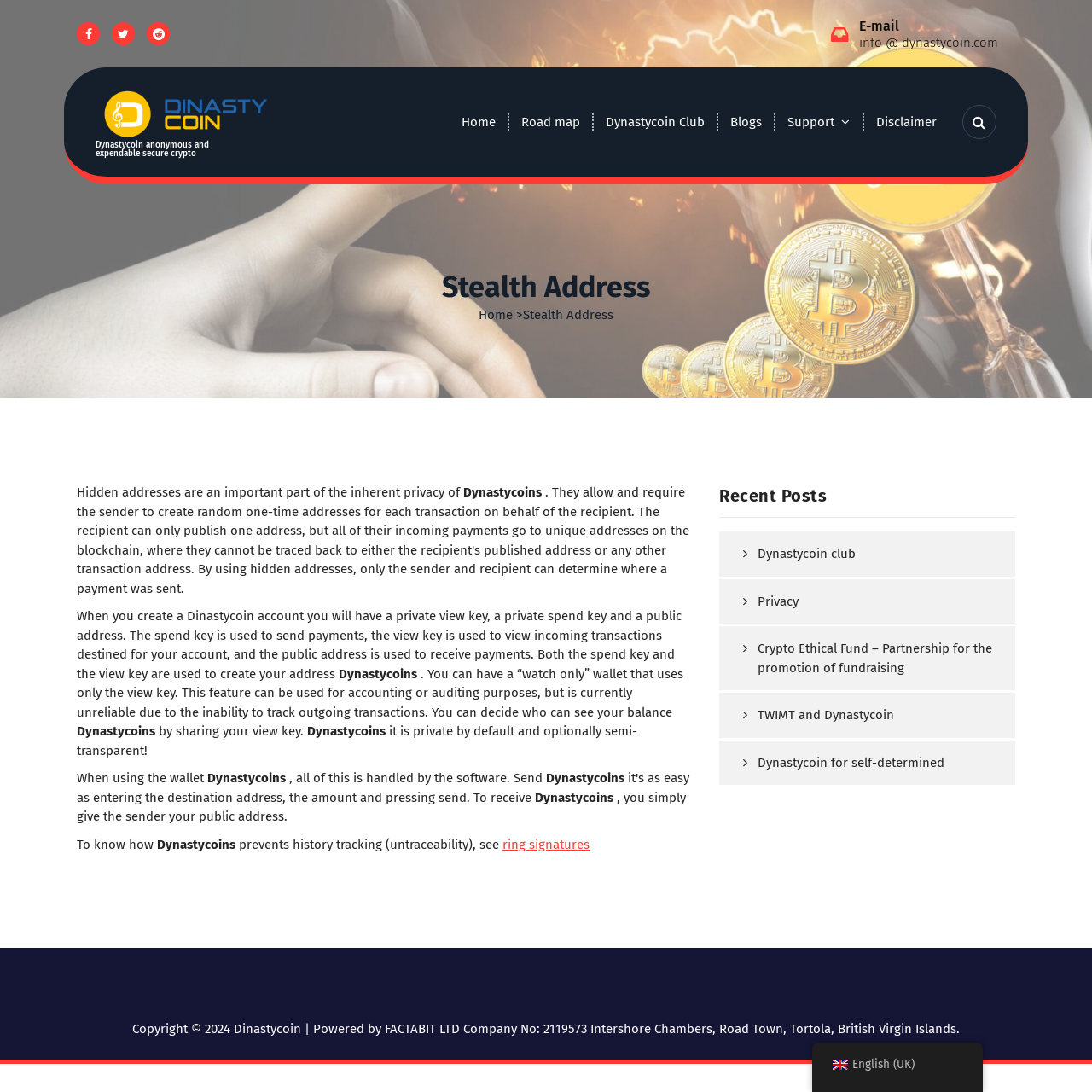Locate the bounding box of the UI element described in the following text: "English (UK) Italiano English (UK)".

[0.744, 0.955, 0.9, 1.0]